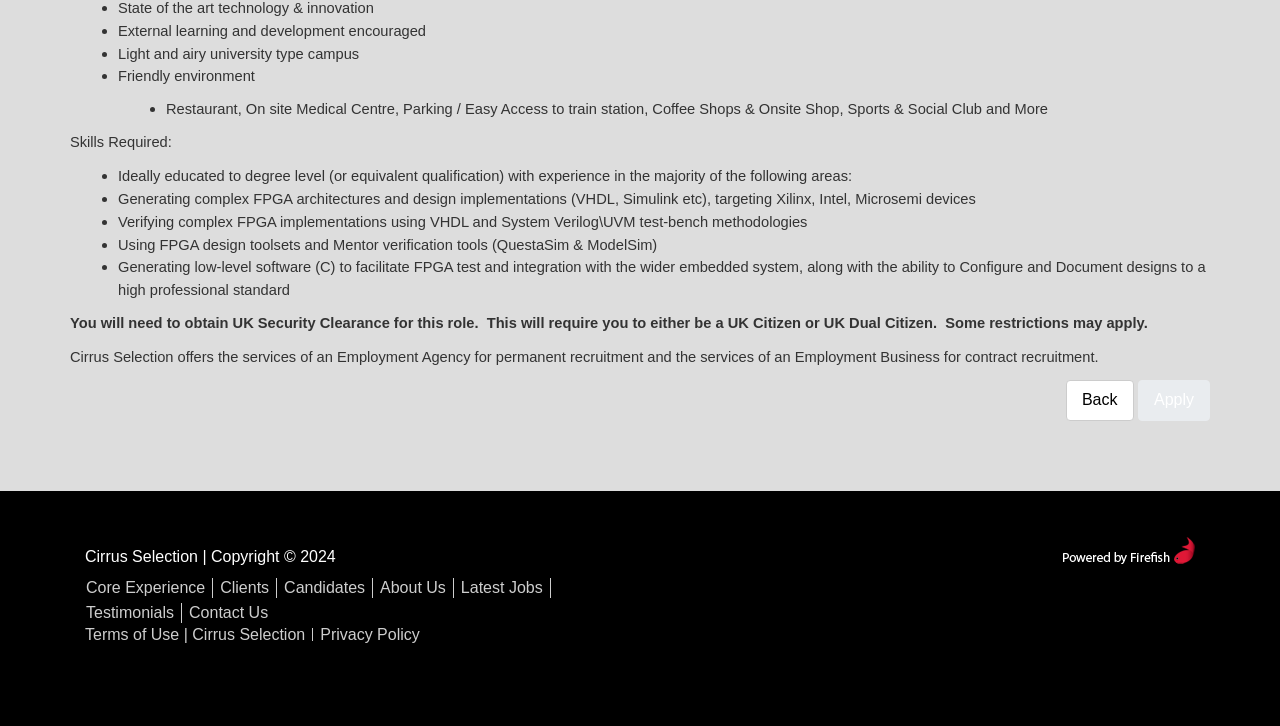Determine the bounding box coordinates of the region that needs to be clicked to achieve the task: "Click the 'Apply' button".

[0.889, 0.523, 0.945, 0.579]